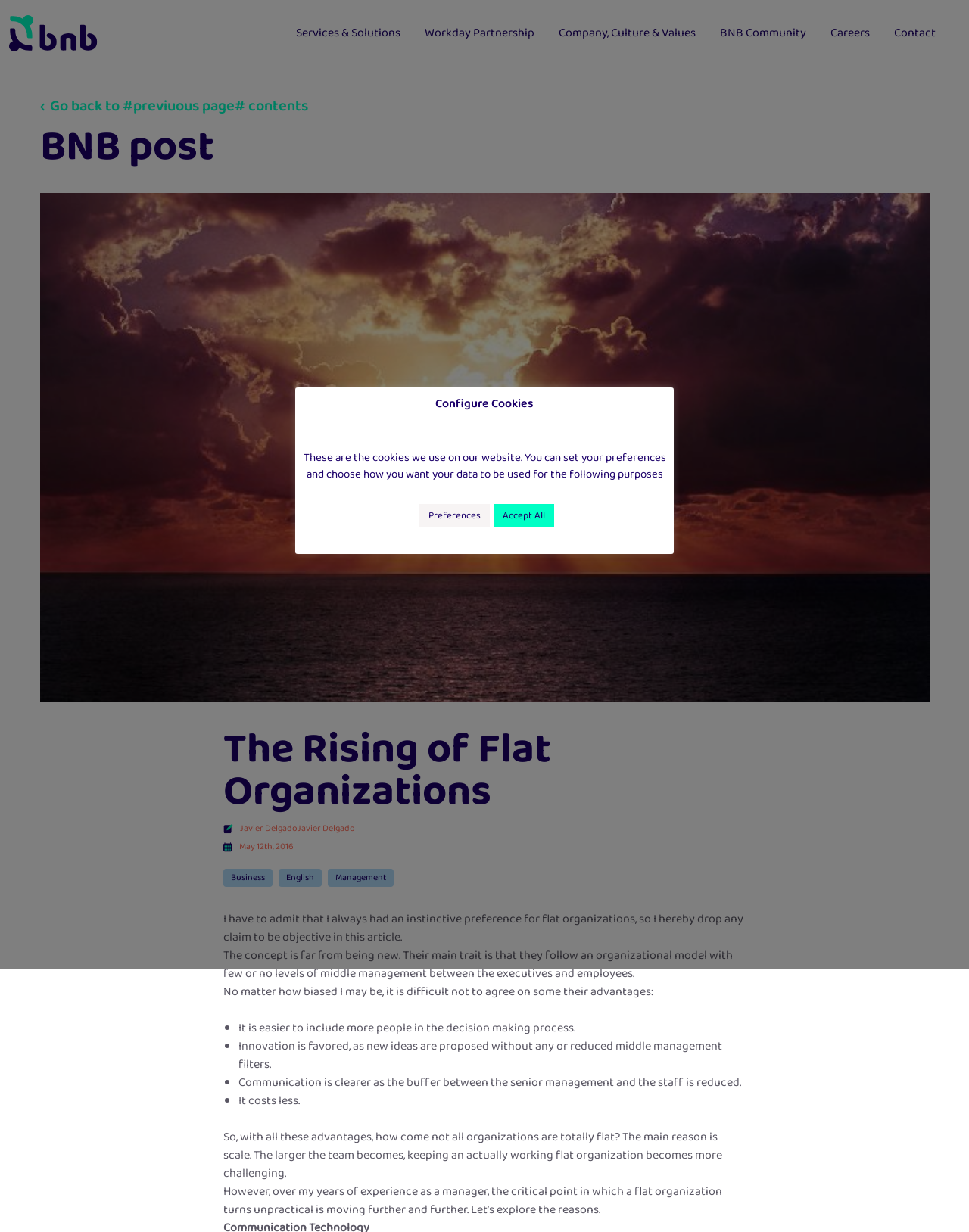What is the date of the article?
Provide a detailed and well-explained answer to the question.

The date of the article can be found next to the author's image, where it is written 'May 12th, 2016'.